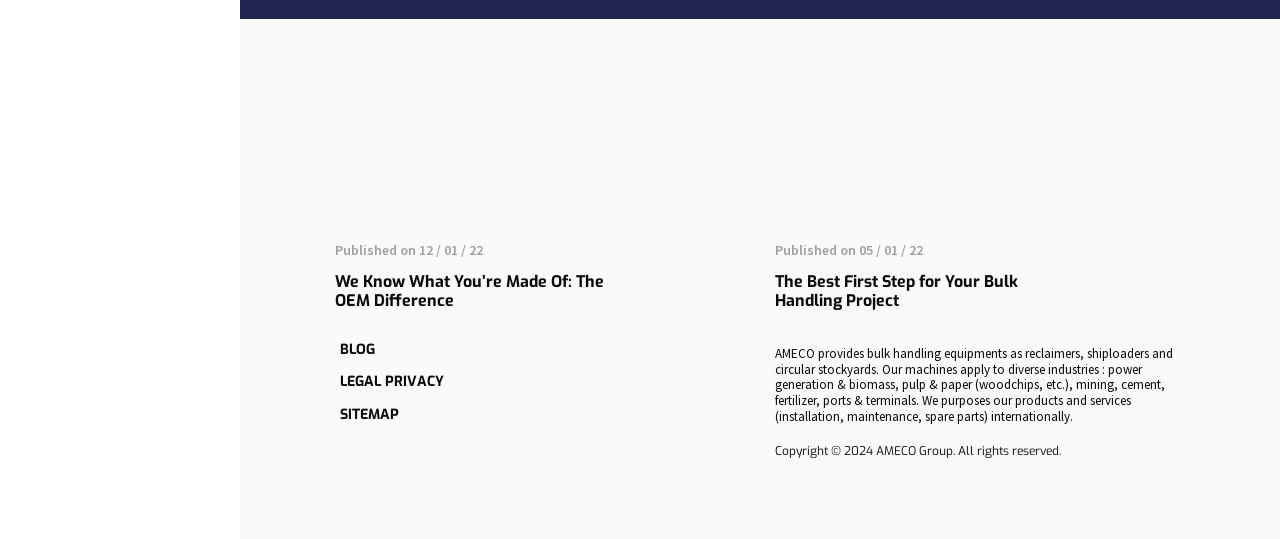Determine the bounding box coordinates for the UI element matching this description: "Legal privacy".

[0.262, 0.681, 0.355, 0.737]